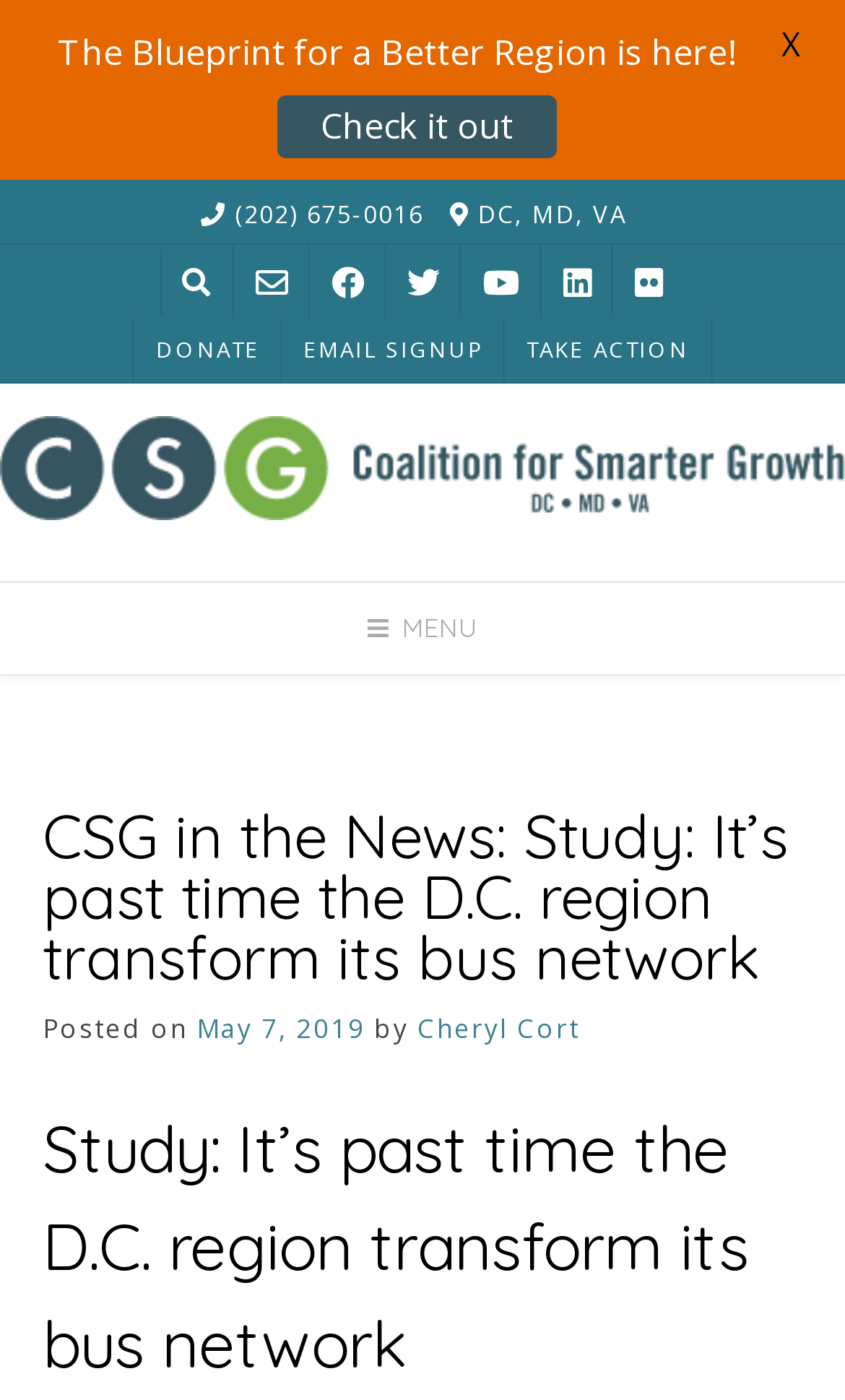Please provide a comprehensive answer to the question below using the information from the image: What are the social media icons on the top?

I found a series of social media icons on the top of the webpage, including Facebook, Twitter, and others, represented by Unicode characters such as '', '', '', etc. These icons are located in the link elements with bounding box coordinates [0.19, 0.177, 0.274, 0.225], [0.277, 0.175, 0.367, 0.228], [0.367, 0.175, 0.456, 0.228], and so on.